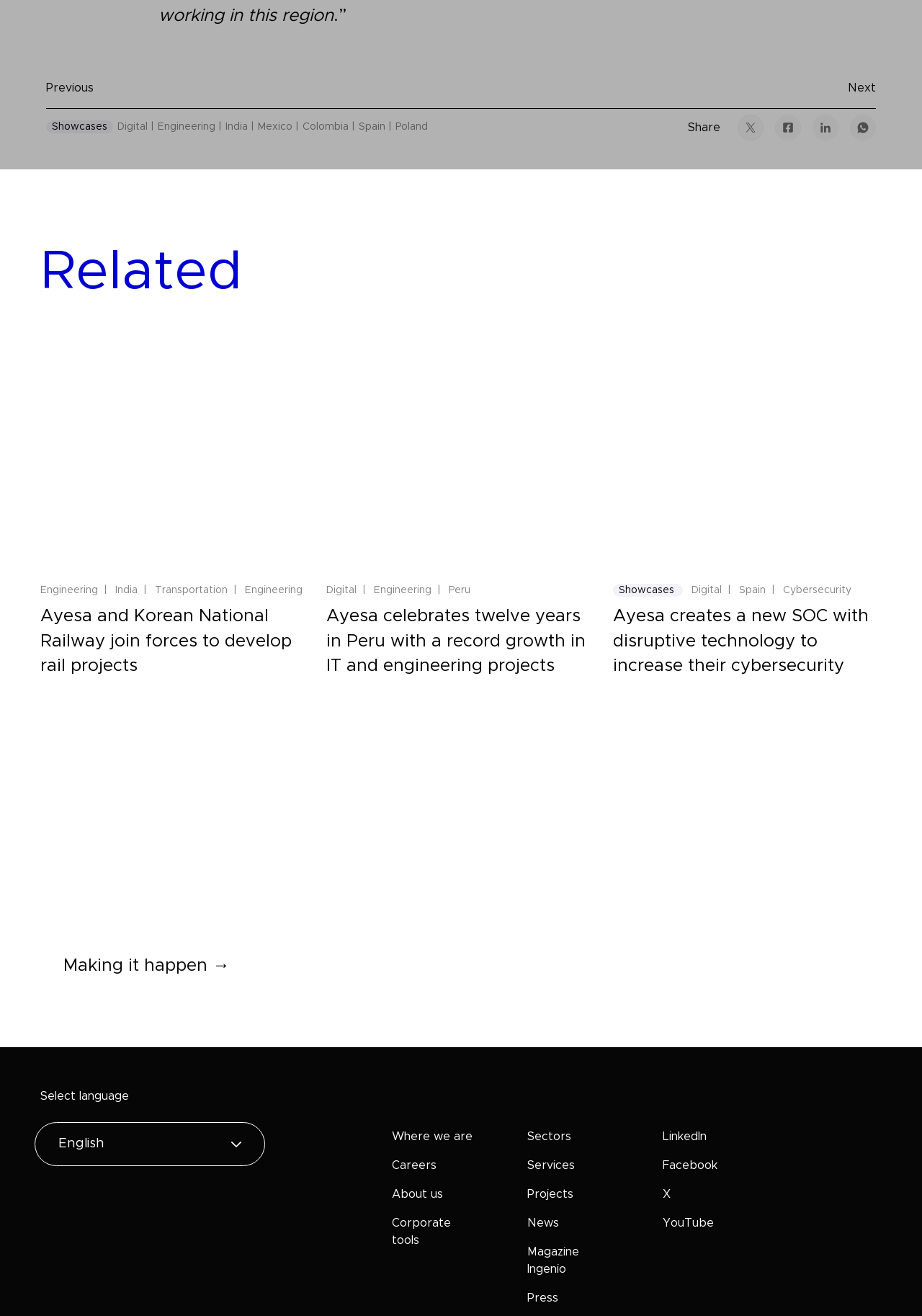Determine the bounding box coordinates for the region that must be clicked to execute the following instruction: "Click on the 'Next' button".

[0.92, 0.063, 0.95, 0.071]